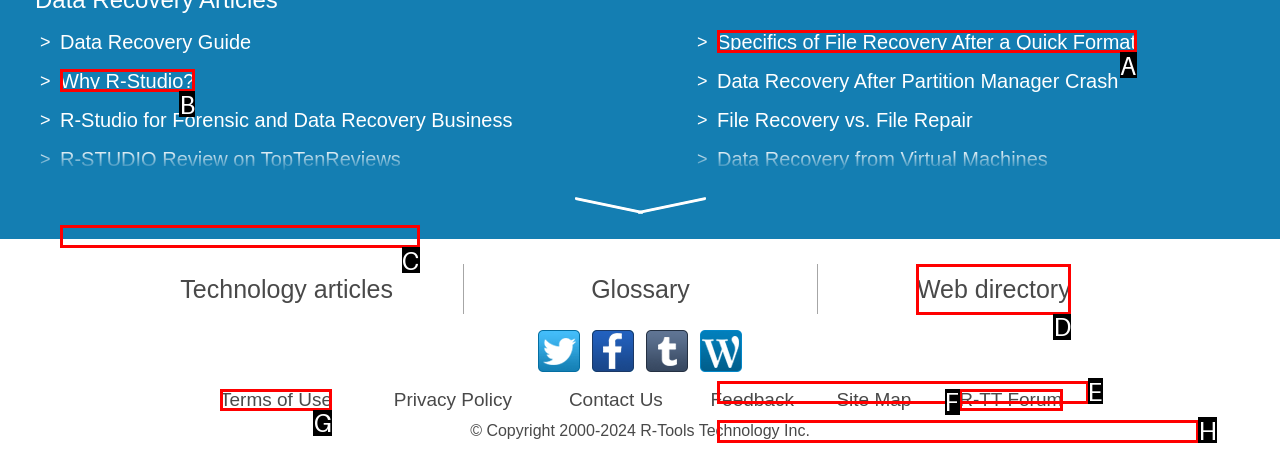Which option should I select to accomplish the task: View Terms of Use? Respond with the corresponding letter from the given choices.

G